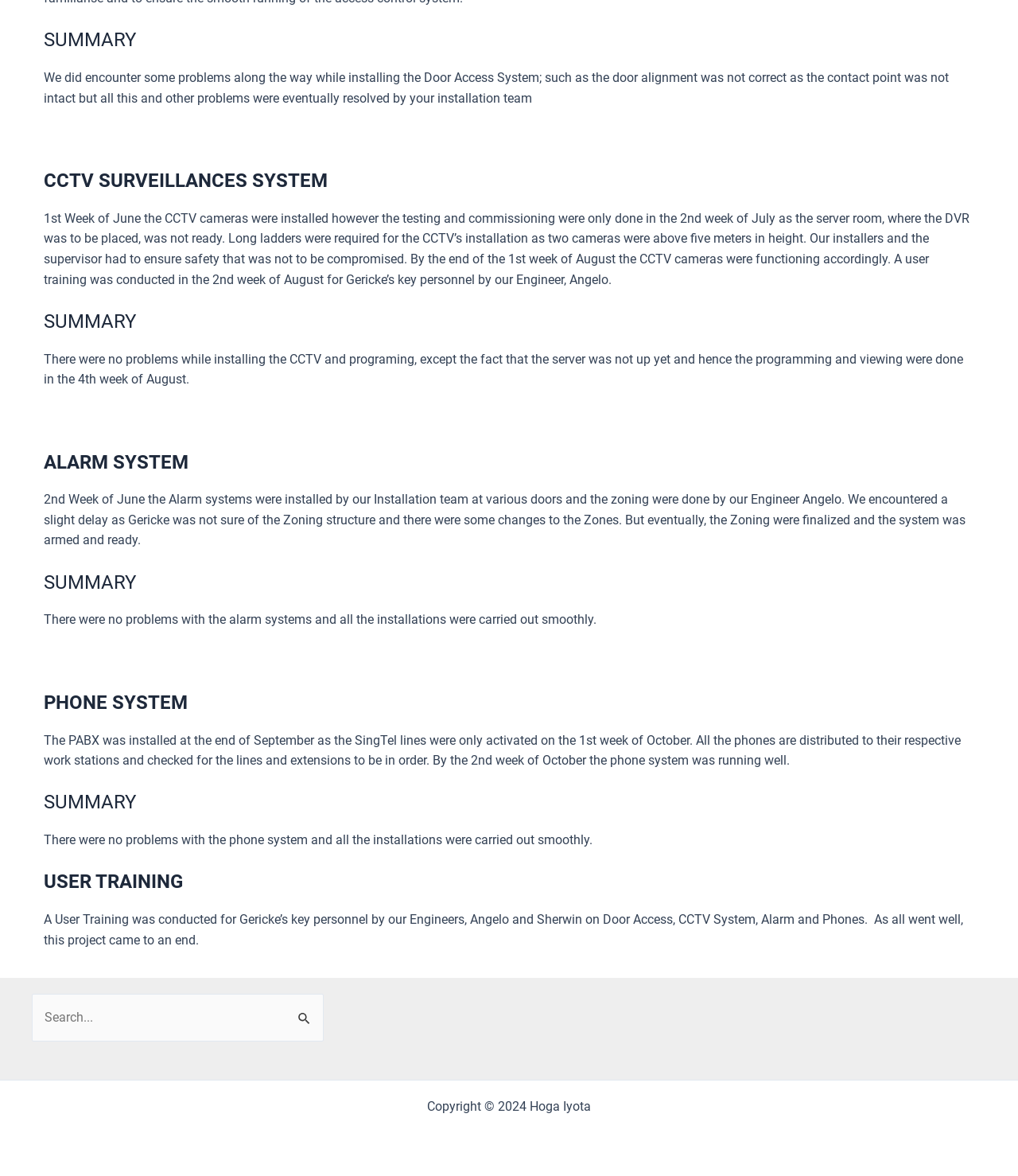Given the element description: "parent_node: Search for: name="s" placeholder="Search..."", predict the bounding box coordinates of this UI element. The coordinates must be four float numbers between 0 and 1, given as [left, top, right, bottom].

[0.031, 0.845, 0.318, 0.886]